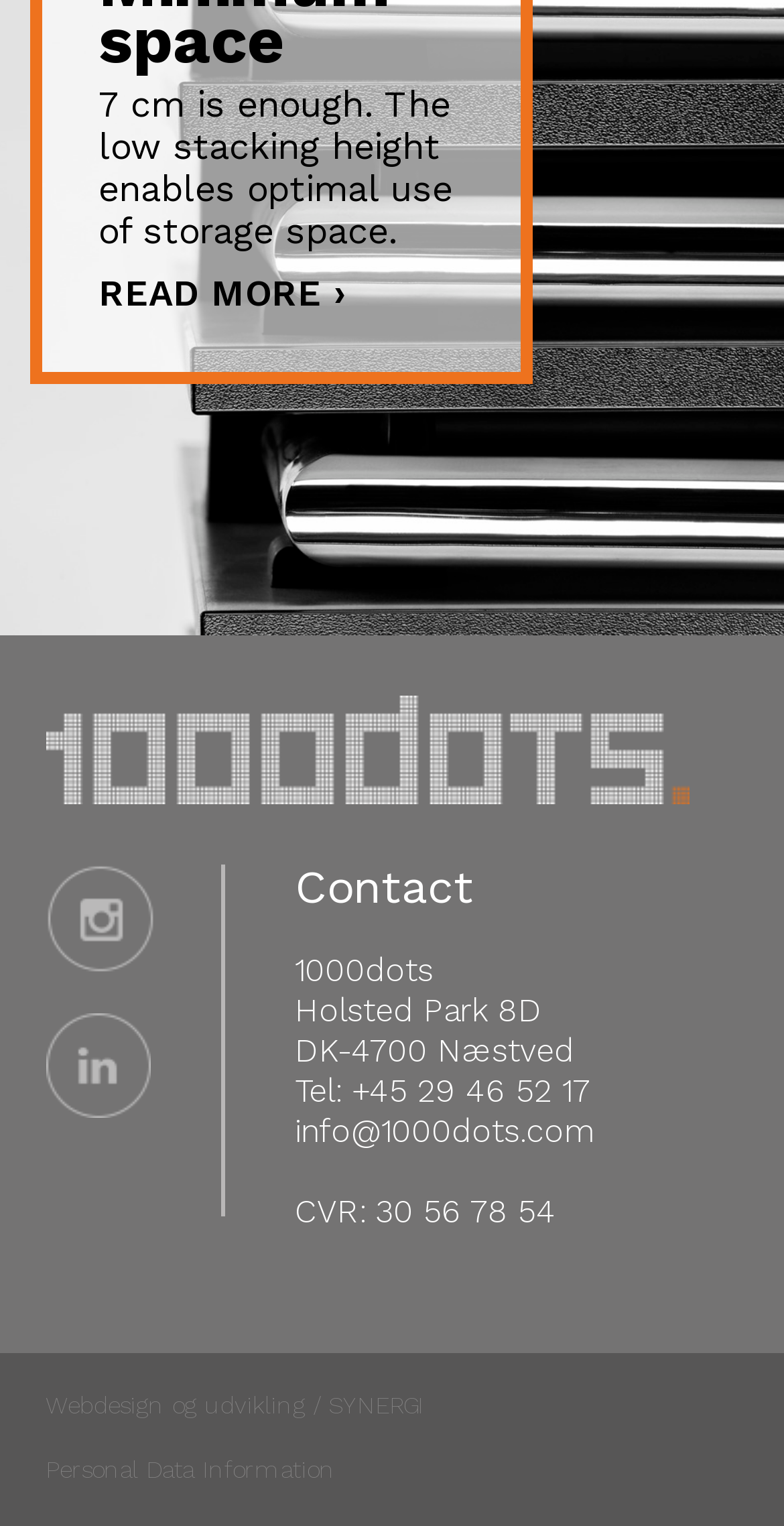Find the bounding box coordinates of the element to click in order to complete this instruction: "View contact information". The bounding box coordinates must be four float numbers between 0 and 1, denoted as [left, top, right, bottom].

[0.376, 0.566, 0.758, 0.596]